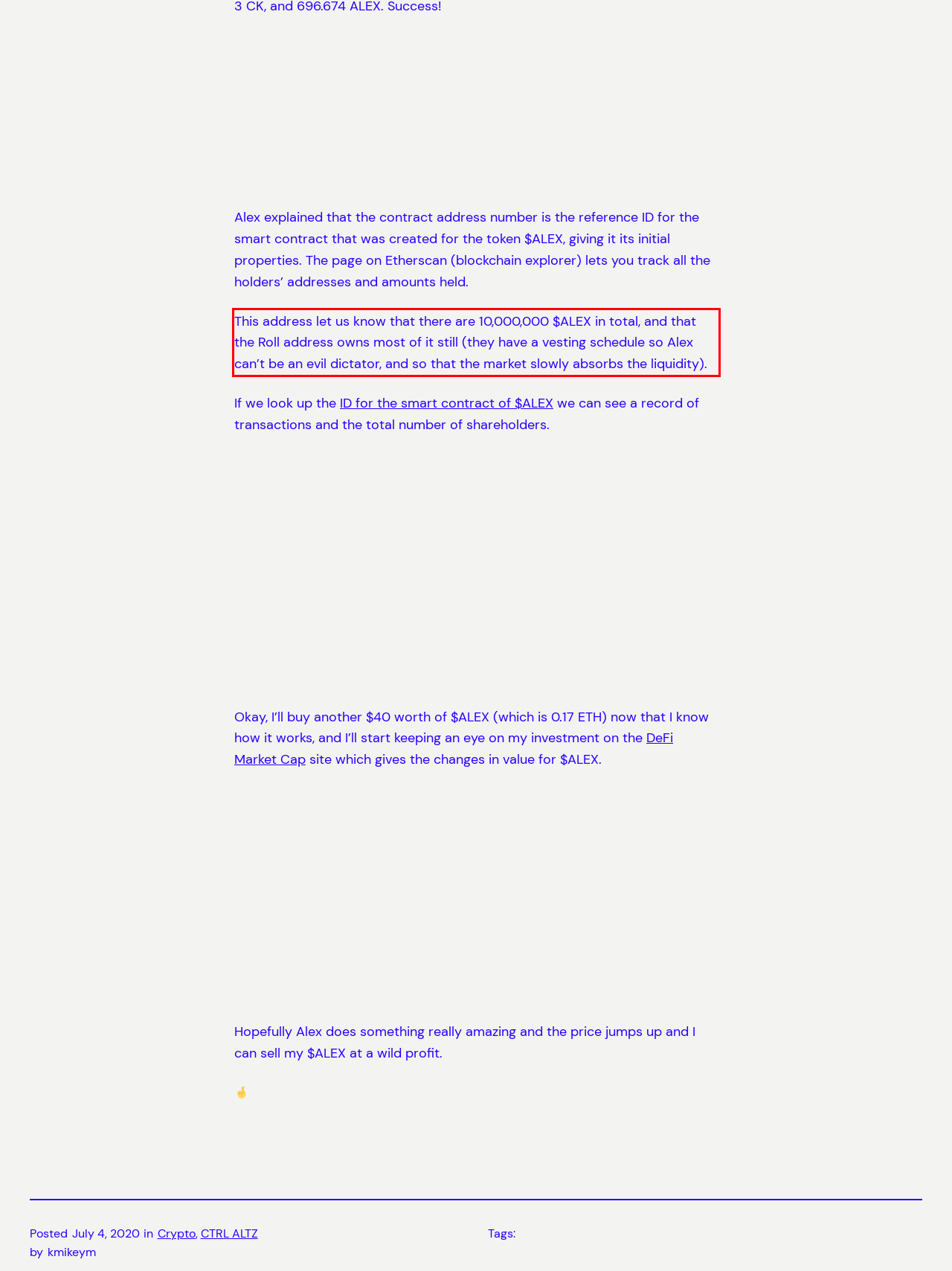By examining the provided screenshot of a webpage, recognize the text within the red bounding box and generate its text content.

This address let us know that there are 10,000,000 $ALEX in total, and that the Roll address owns most of it still (they have a vesting schedule so Alex can’t be an evil dictator, and so that the market slowly absorbs the liquidity).